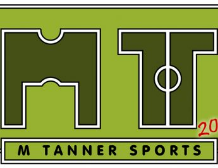Please provide a detailed answer to the question below based on the screenshot: 
What is the dominant color of the logo?

The caption explicitly states that the logo has a 'vibrant green background', which suggests that green is the dominant color of the logo.